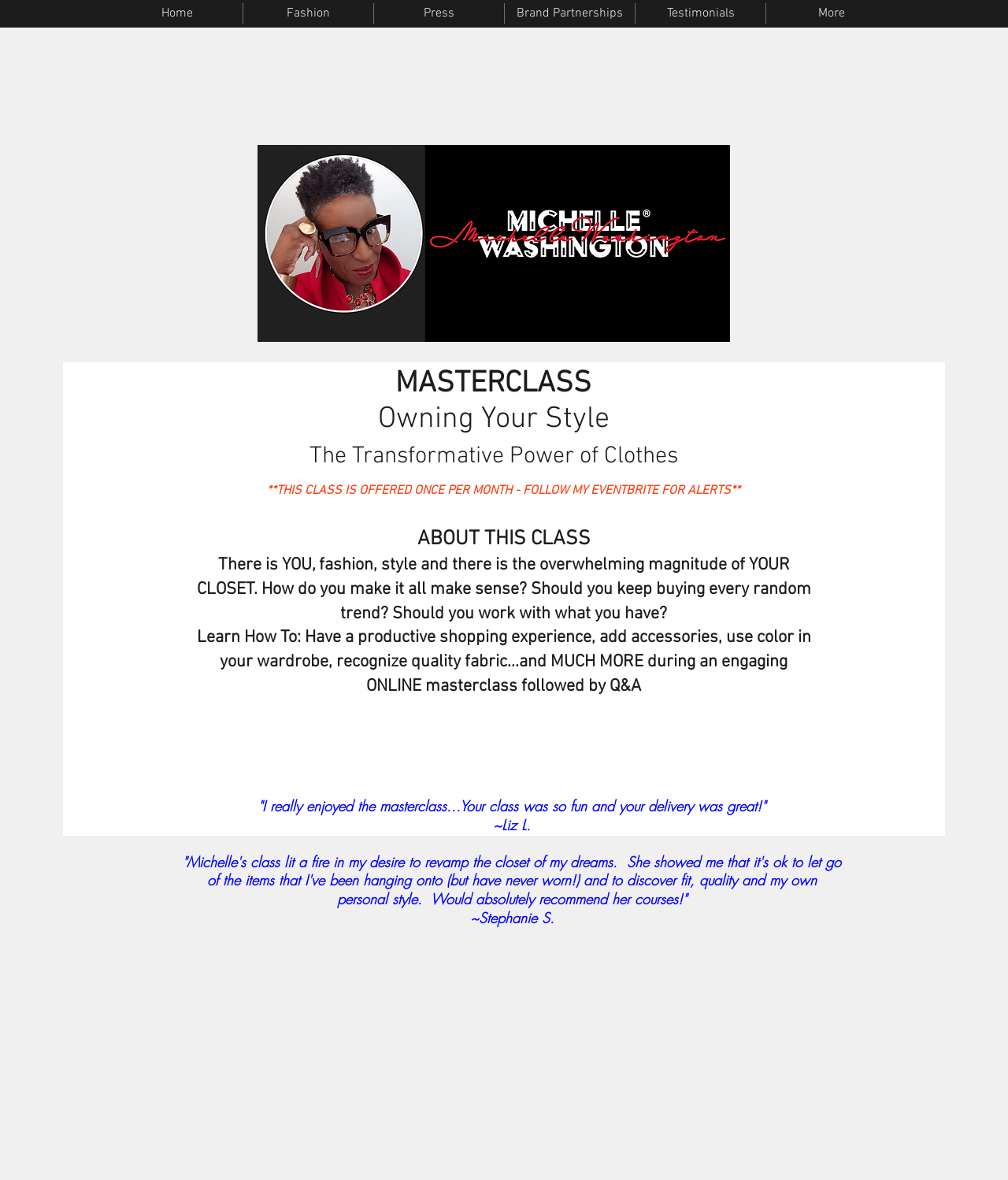Reply to the question with a brief word or phrase: What is the topic of the masterclass?

Owning Your Style